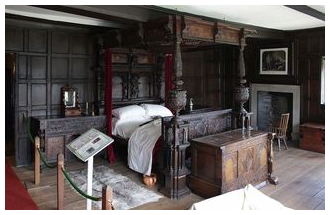Give an in-depth description of what is happening in the image.

The image depicts an elegantly furnished historical bedroom that exudes a sense of period charm and sophistication. The centerpiece is a beautifully crafted four-poster bed, complete with intricately carved wooden posts and rich drapery, suggesting a regal ambiance. Surrounding the bed, the room features dark wood paneling that enhances the vintage feel. An ornate wooden chest sits at the foot of the bed, while a small mirror and a chair are visible in the corner, adding to the room's quaint, lived-in atmosphere. A display sign is positioned on a stand, likely providing insights into the room's history or significance, inviting viewers to explore the rich narratives behind this inviting historical setting. This space is reminiscent of those described in classic literature, visually bringing to life the themes of romance and storytelling.